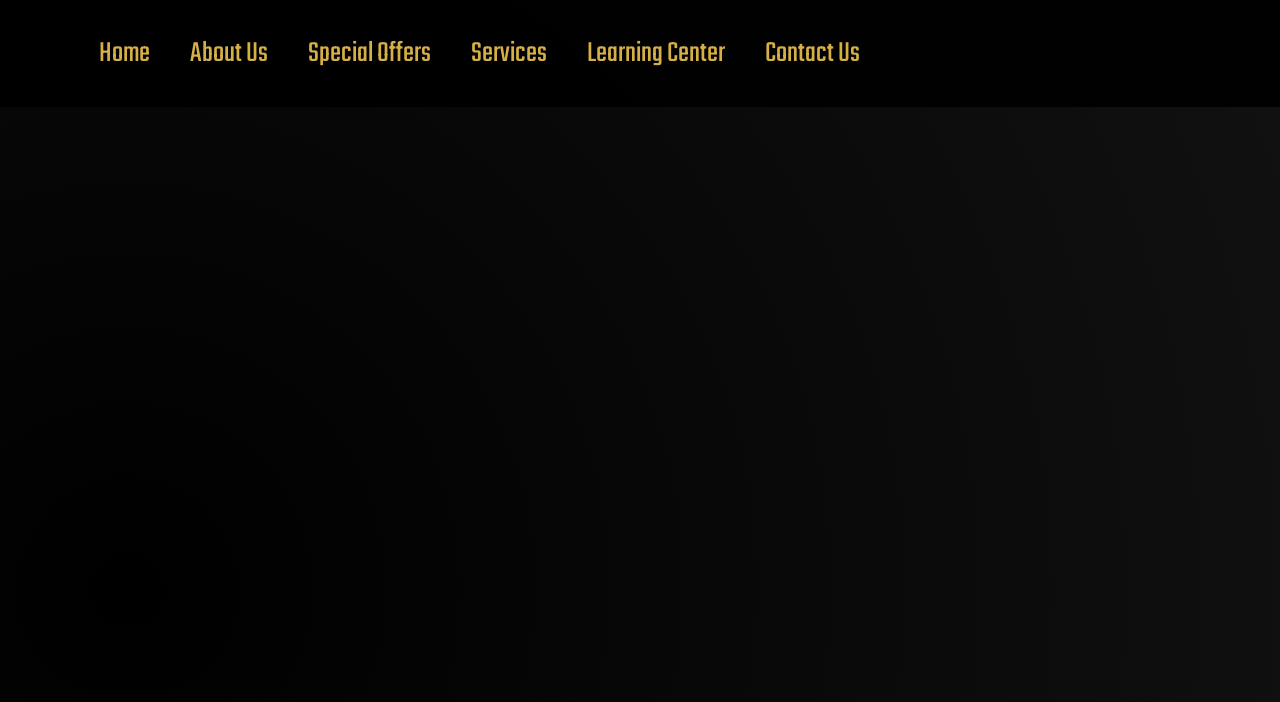Explain the webpage's design and content in an elaborate manner.

The webpage is an introduction to a DIY diesel repair series, with a focus on engine maintenance and troubleshooting. At the top left of the page, there is a logo image and a link to "Advanced Diesel Technology". 

Below the logo, there is a navigation menu with six links: "Home", "About Us", "Special Offers", "Services", "Learning Center", and "Contact Us". These links are positioned horizontally, with "Home" on the left and "Contact Us" on the right. 

The rest of the page content is not explicitly described in the provided accessibility tree, but based on the meta description, it is likely that the page will introduce the DIY diesel repair series, encouraging users to join and learn from experts.